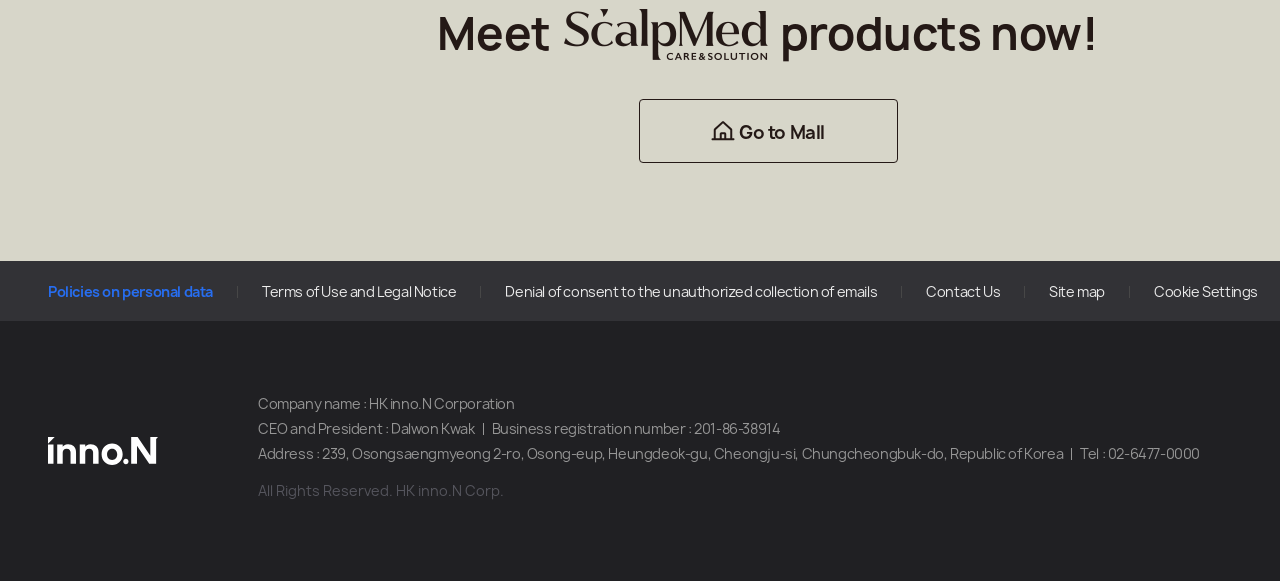What is the address of the company?
Using the image, respond with a single word or phrase.

239, Osongsaengmyeong 2-ro, Osong-eup, Heungdeok-gu, Cheongju-si, Chungcheongbuk-do, Republic of Korea